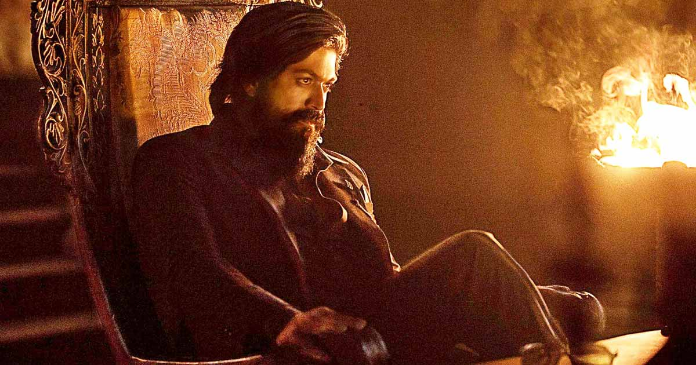What is the source of the dramatic atmosphere?
Based on the image, provide a one-word or brief-phrase response.

Warm lighting and flickering flames